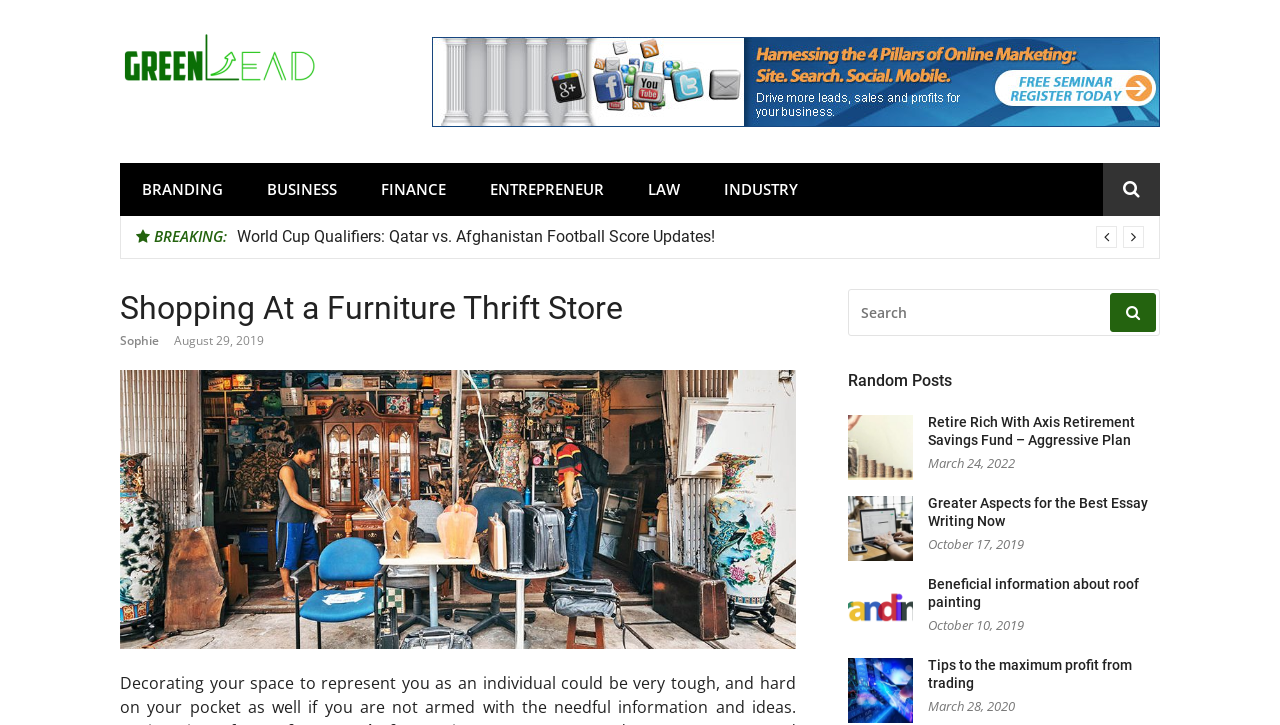What is the name of the website?
Please respond to the question with as much detail as possible.

The name of the website can be determined by looking at the top-left corner of the webpage, where the logo and website name 'Green Lead' are displayed.